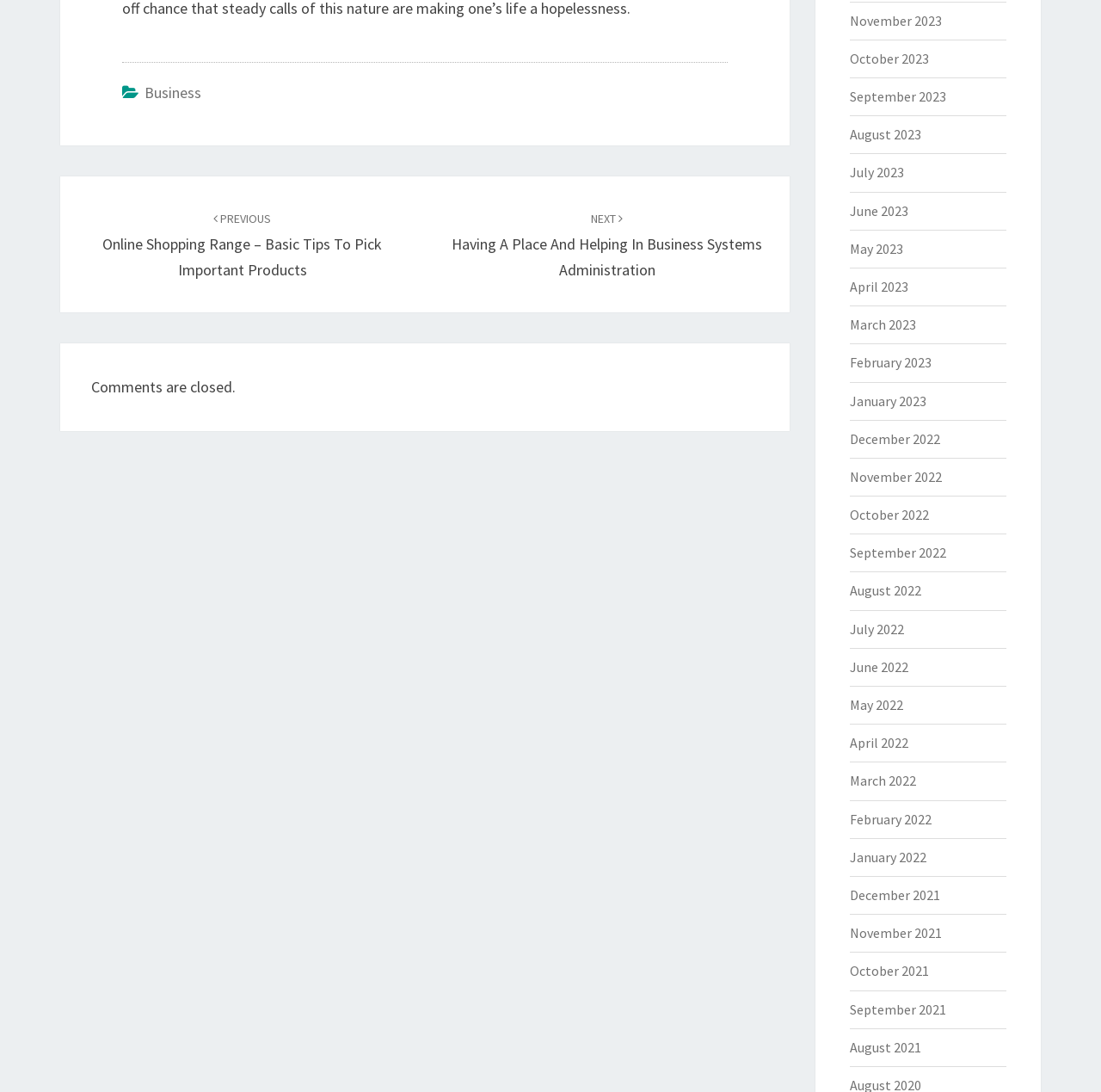Using the provided element description: "July 2022", determine the bounding box coordinates of the corresponding UI element in the screenshot.

[0.771, 0.568, 0.821, 0.584]